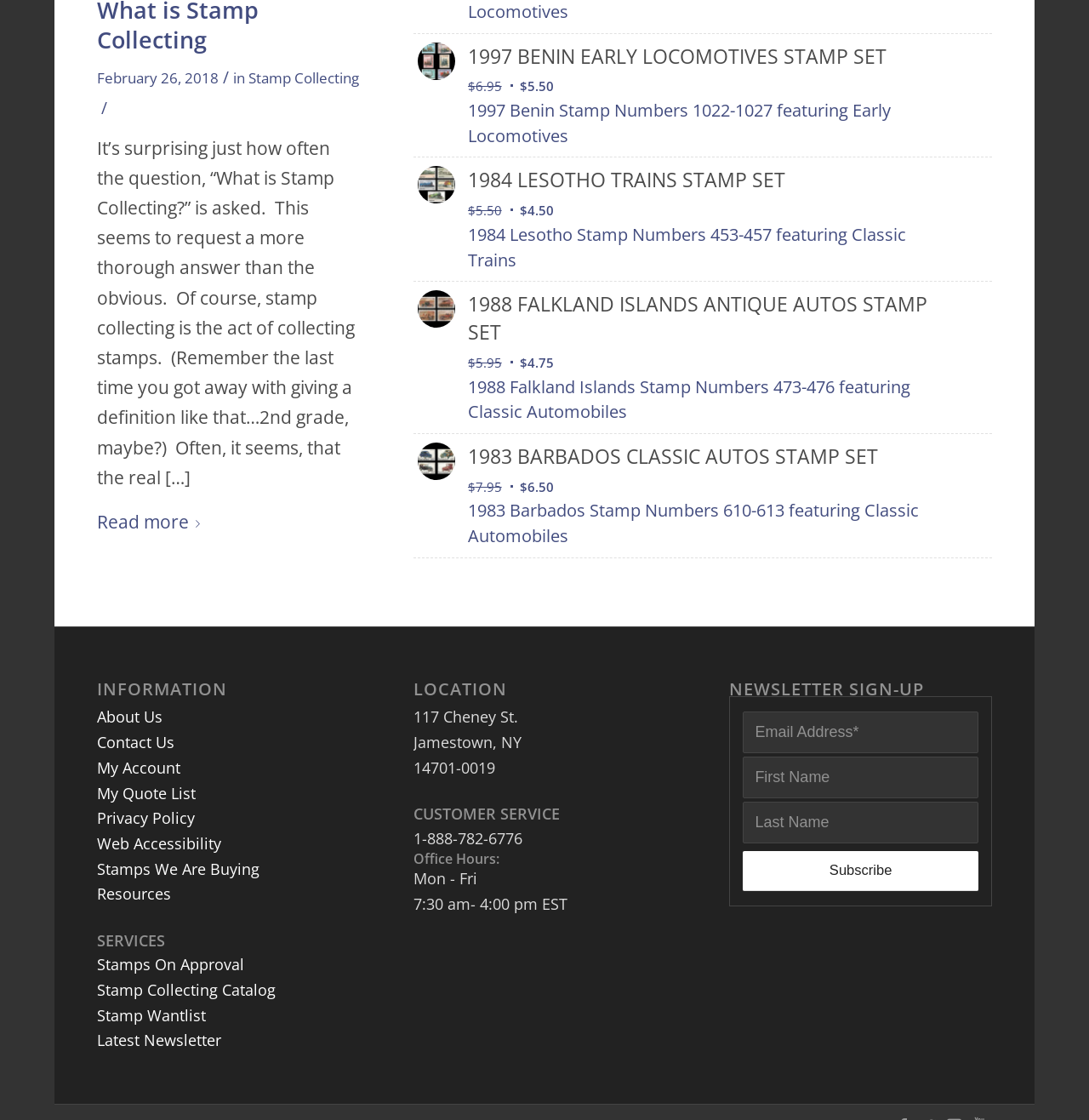Refer to the image and provide an in-depth answer to the question: 
What is the address of the office?

I looked for the section with the heading 'LOCATION' and found the address '117 Cheney St.' listed under it.